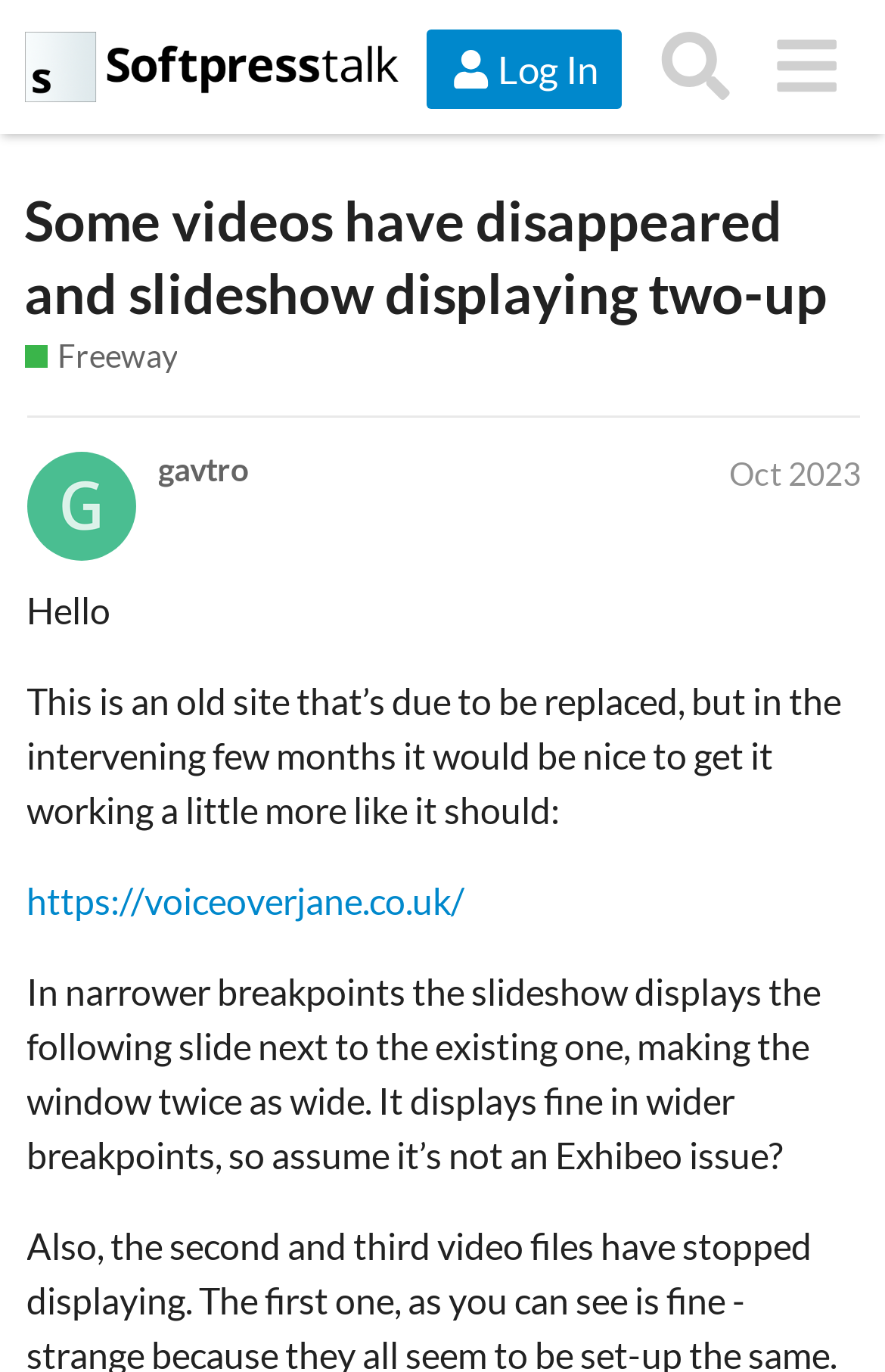What is the main title displayed on this webpage?

Some videos have disappeared and slideshow displaying two-up